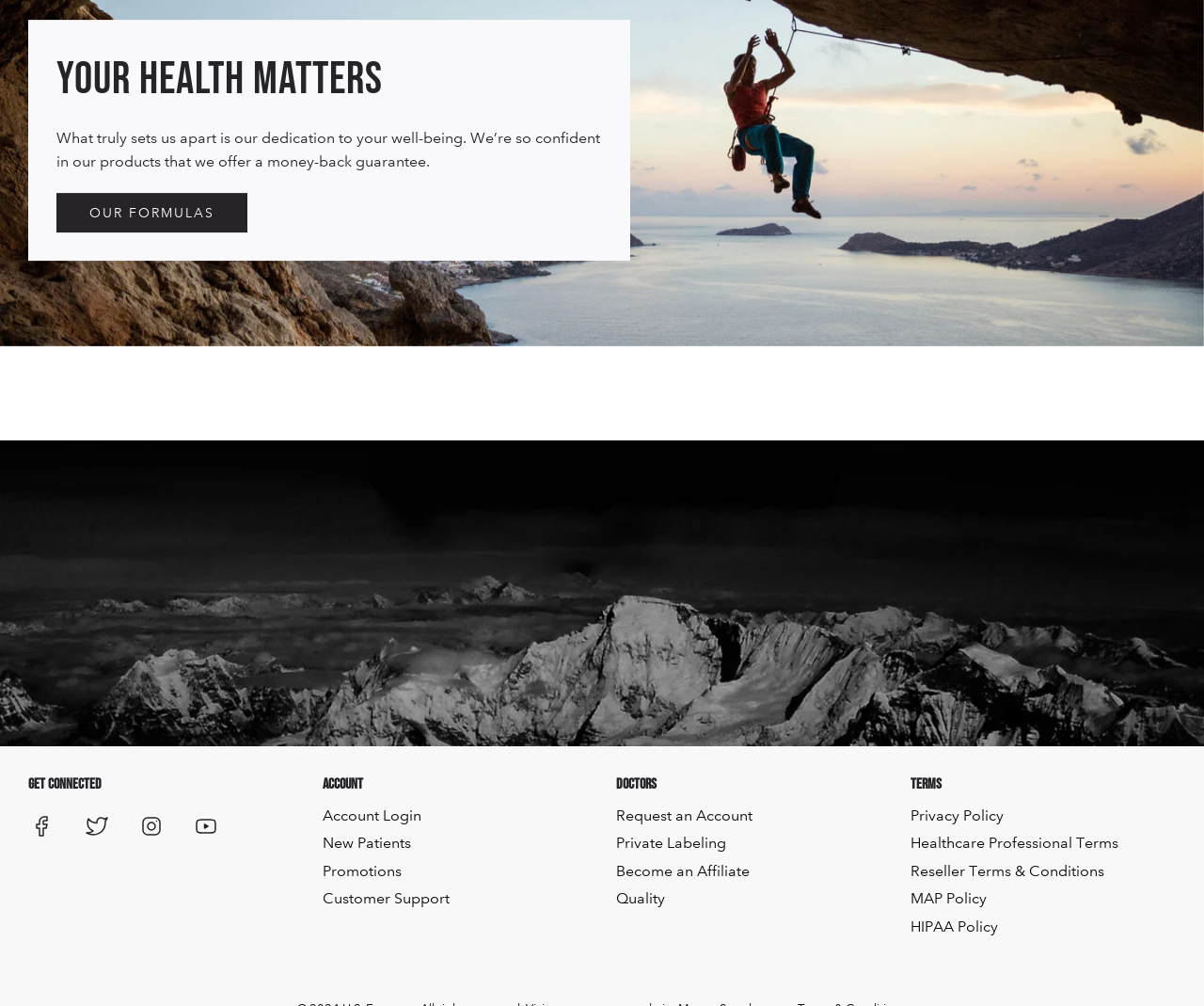Determine the bounding box coordinates for the clickable element required to fulfill the instruction: "Scroll to top". Provide the coordinates as four float numbers between 0 and 1, i.e., [left, top, right, bottom].

[0.949, 0.032, 0.983, 0.073]